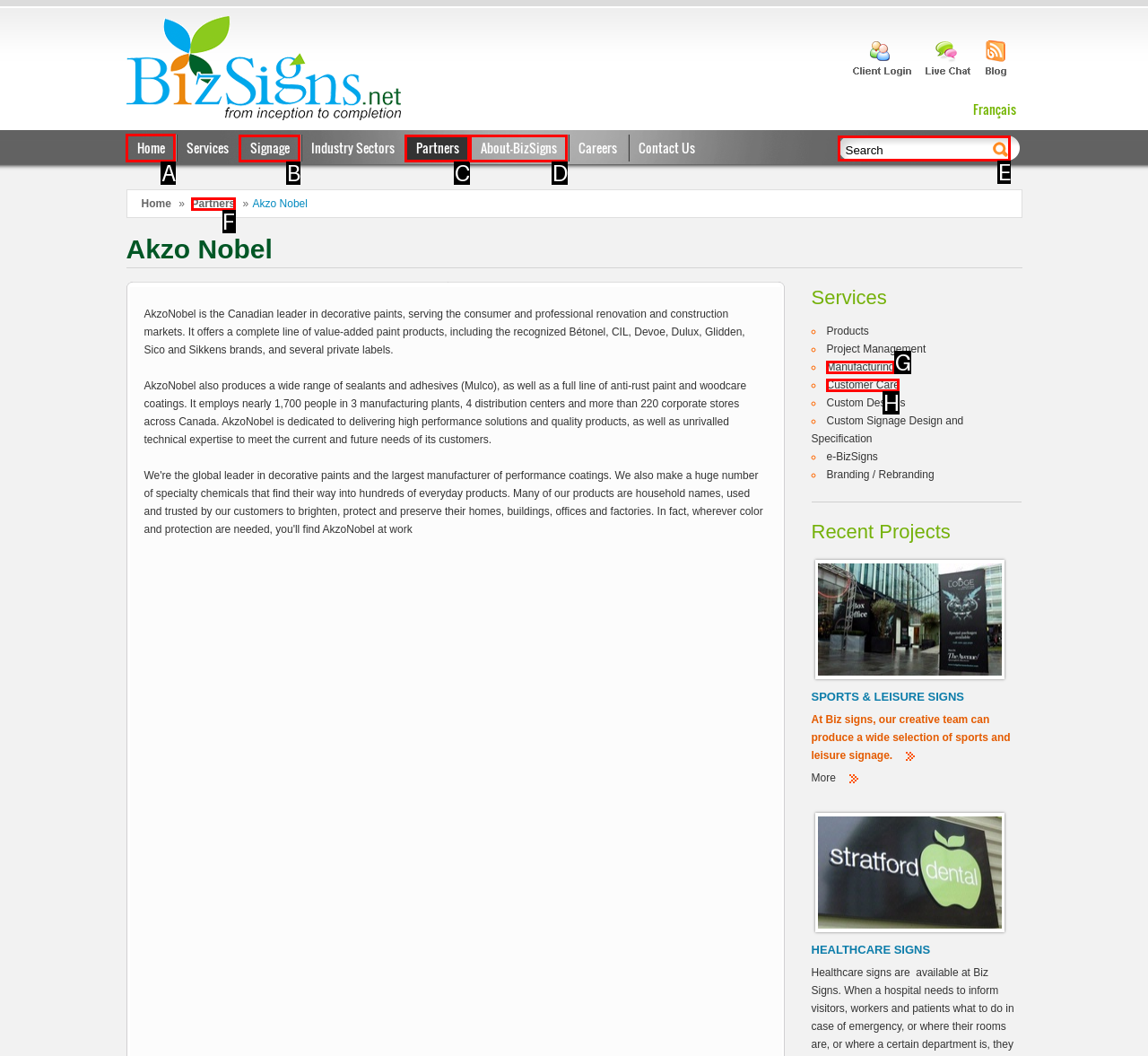Choose the letter of the option you need to click to Go to Home page. Answer with the letter only.

A